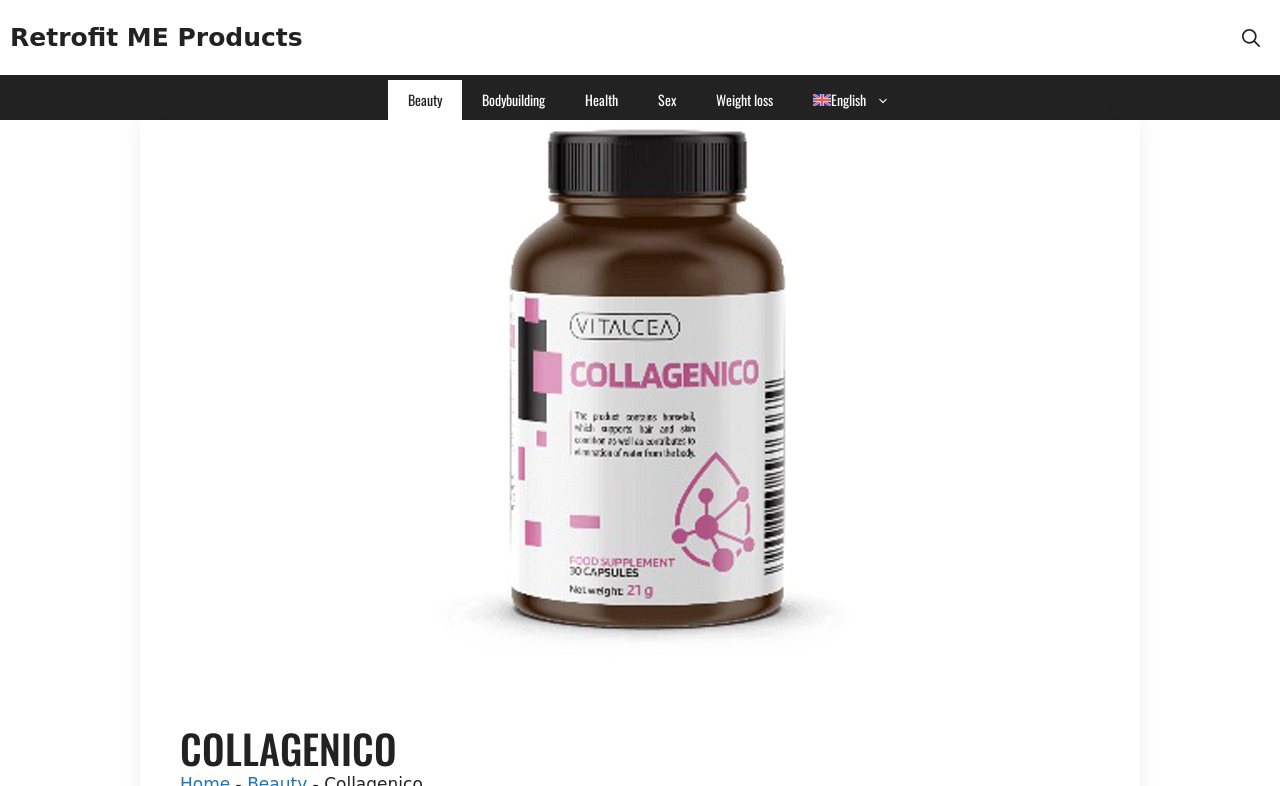Give a full account of the webpage's elements and their arrangement.

The webpage is about Collagenico, a premium quality product. At the top, there is a primary navigation bar that spans the entire width of the page, containing a link to "Retrofit ME Products" on the left and a search button on the right. Below the navigation bar, there are five links arranged horizontally, labeled "Beauty", "Bodybuilding", "Health", "Sex", and "Weight loss", followed by a language selection link "English". 

Further down, there is a prominent heading that reads "COLLAGENICO", taking up a significant portion of the page. The heading is centered and positioned near the bottom of the page.